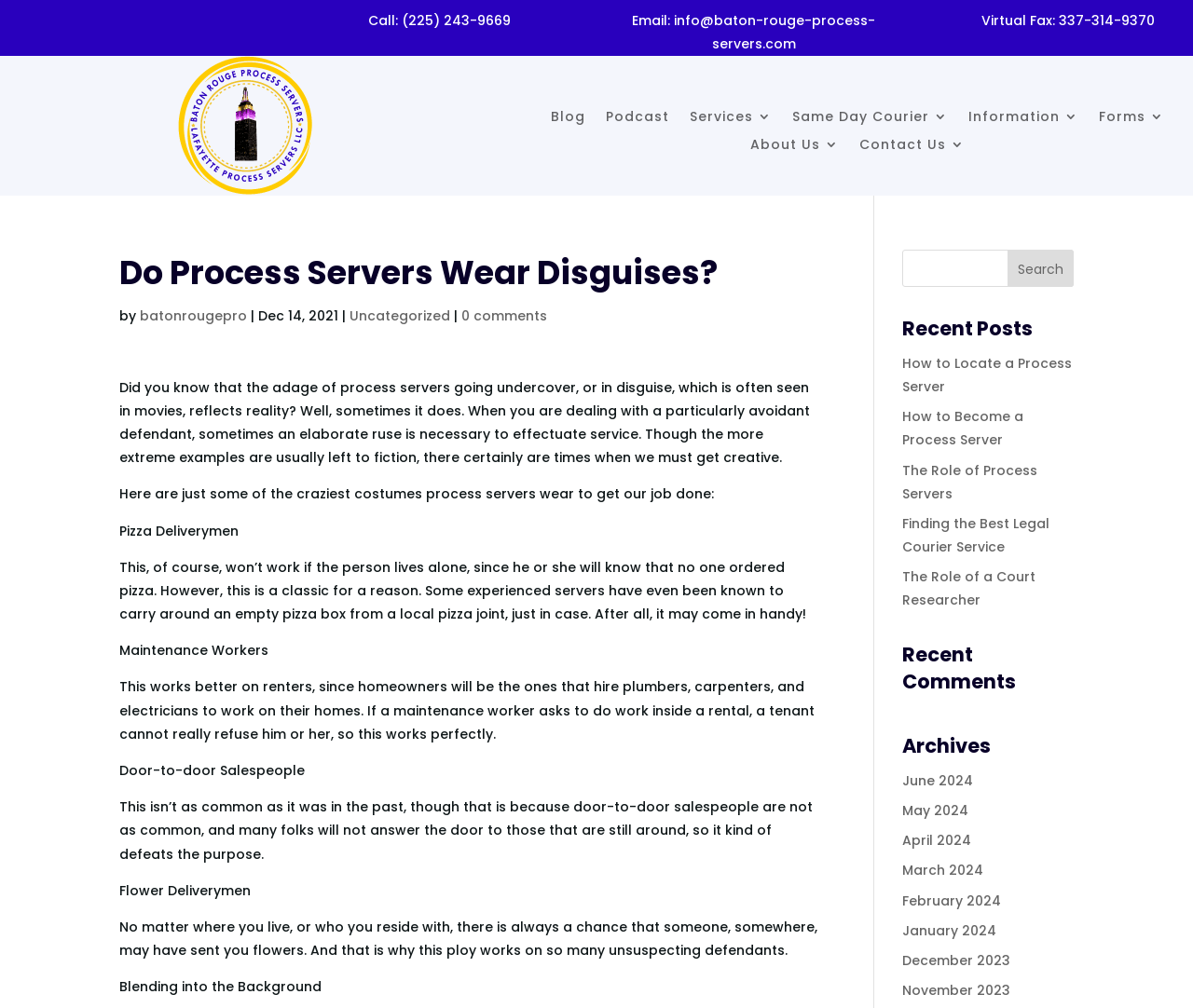What is the phone number to call?
Based on the image content, provide your answer in one word or a short phrase.

(225) 243-9669